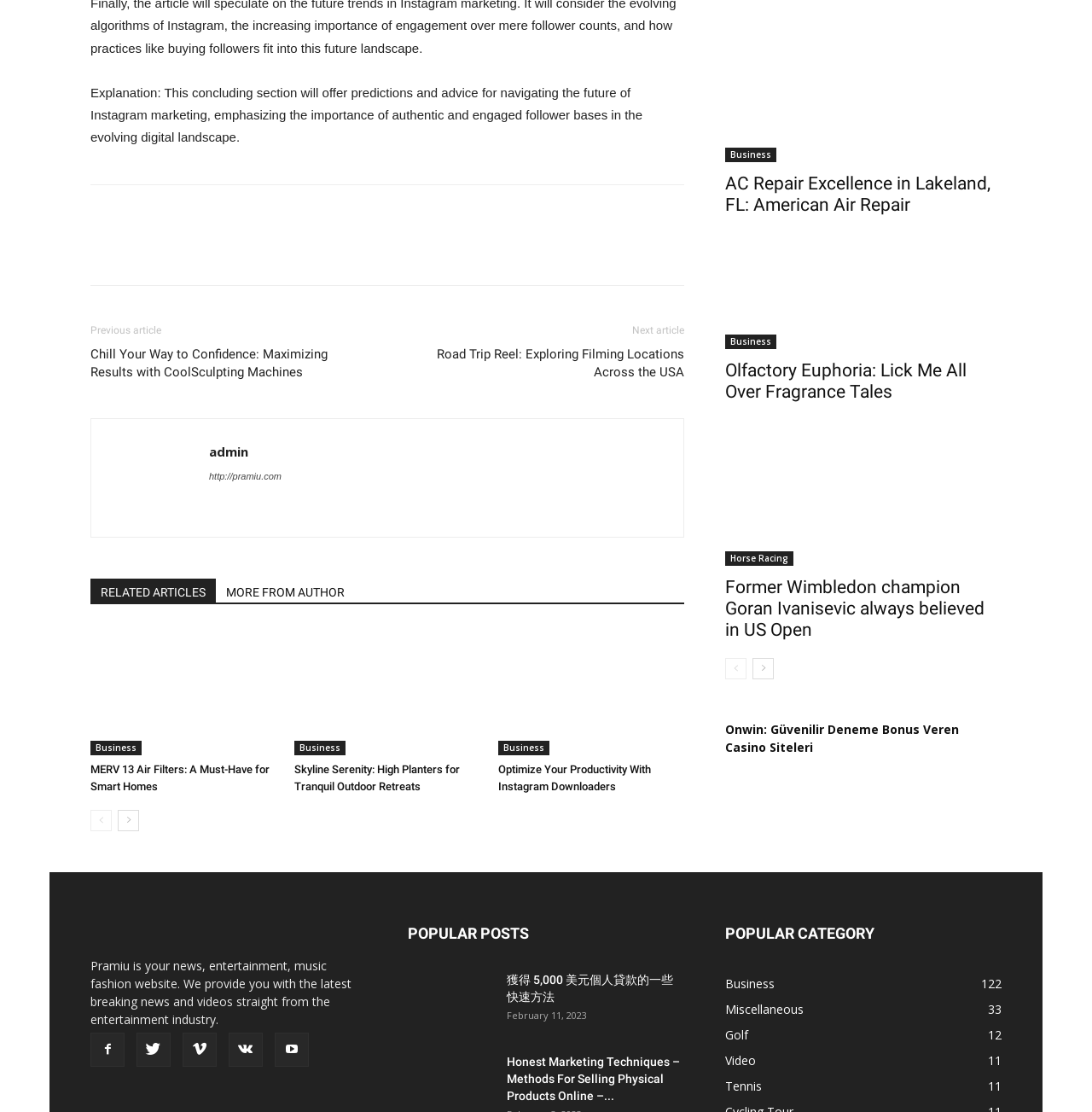Extract the bounding box for the UI element that matches this description: "title="獲得 5,000 美元個人貸款的一些快速方法"".

[0.373, 0.873, 0.452, 0.927]